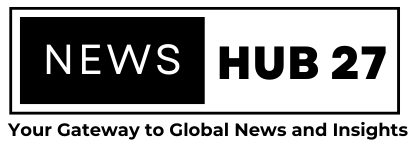Based on the image, provide a detailed response to the question:
What is the focus of NewsHub27?

The black background behind the stylized font of 'NEWS' signifies the focus of NewsHub27 on delivering timely and relevant news to its audience.